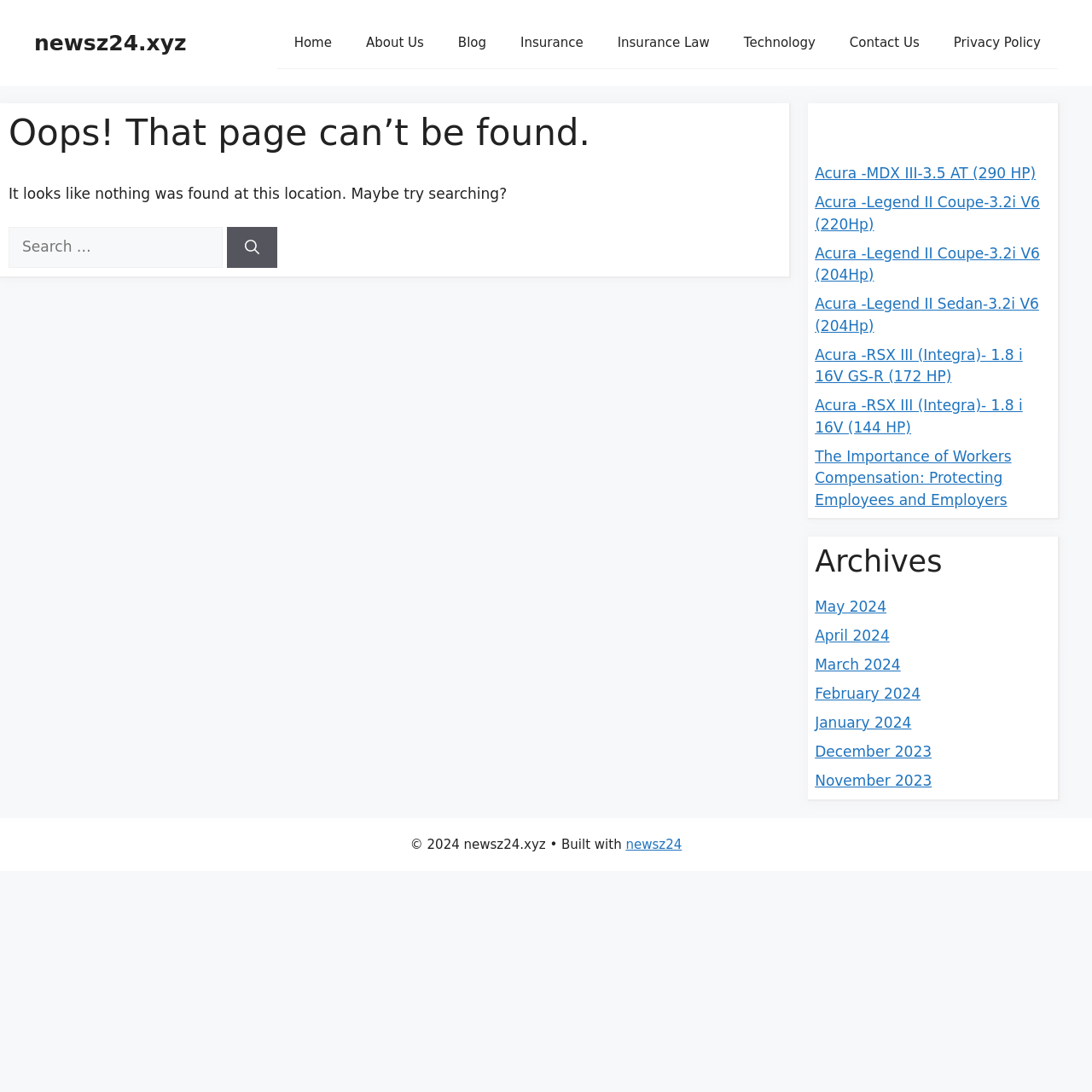What is the purpose of the search box?
From the image, provide a succinct answer in one word or a short phrase.

Search for content